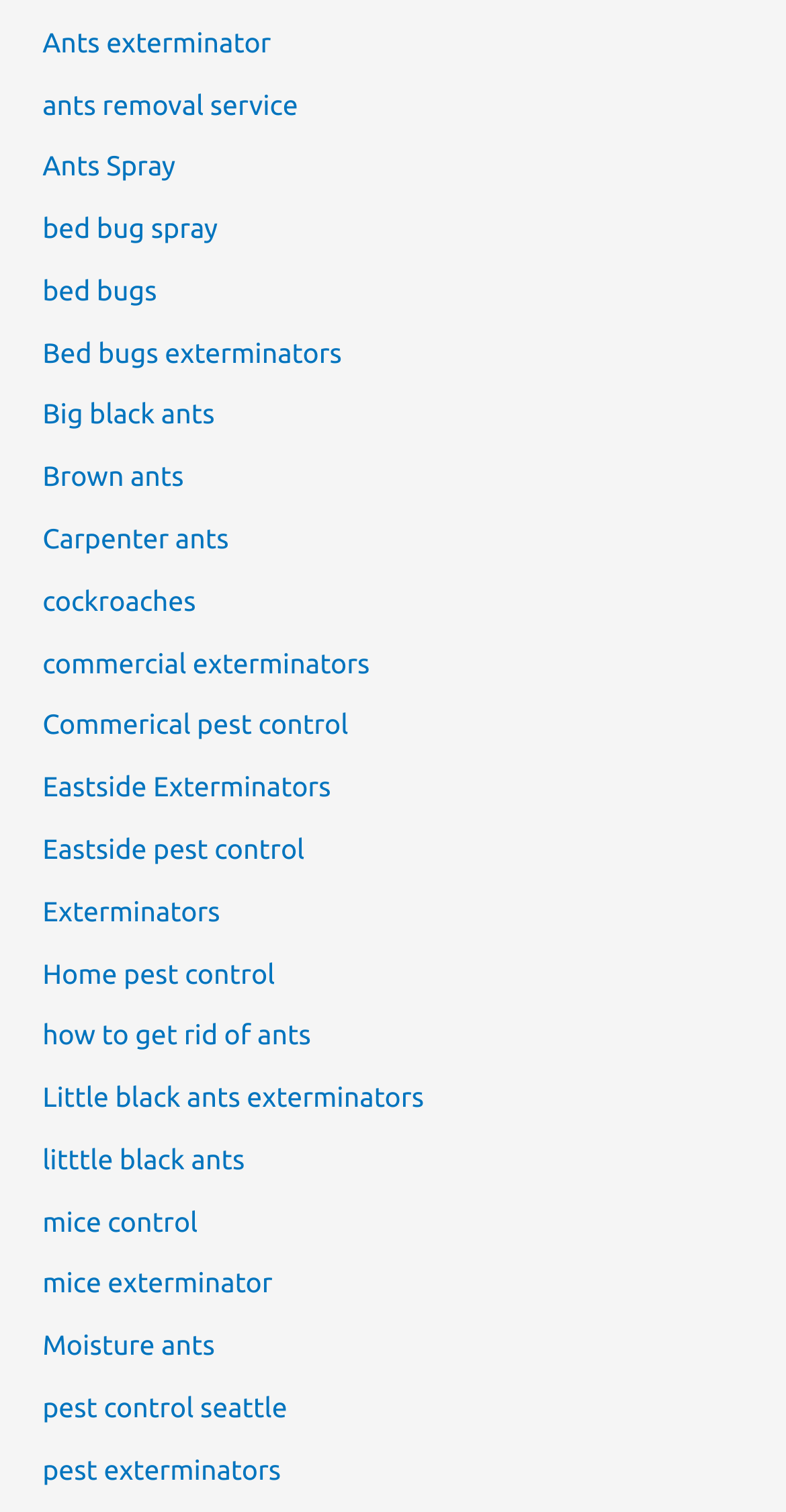What is the scope of pest control services offered?
Using the image provided, answer with just one word or phrase.

Residential and commercial